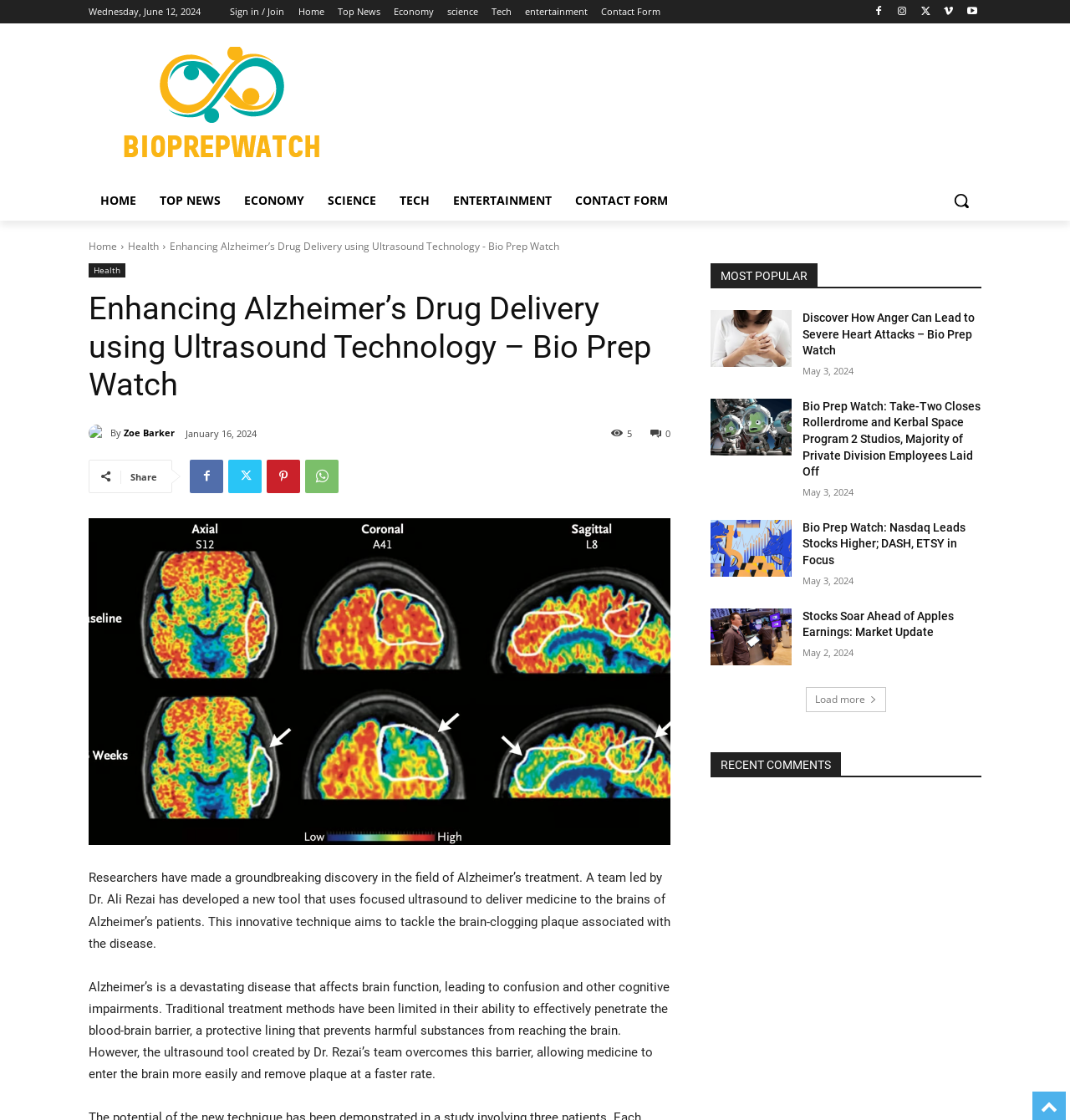Given the webpage screenshot, identify the bounding box of the UI element that matches this description: "parent_node: By title="Zoe Barker"".

[0.083, 0.379, 0.103, 0.394]